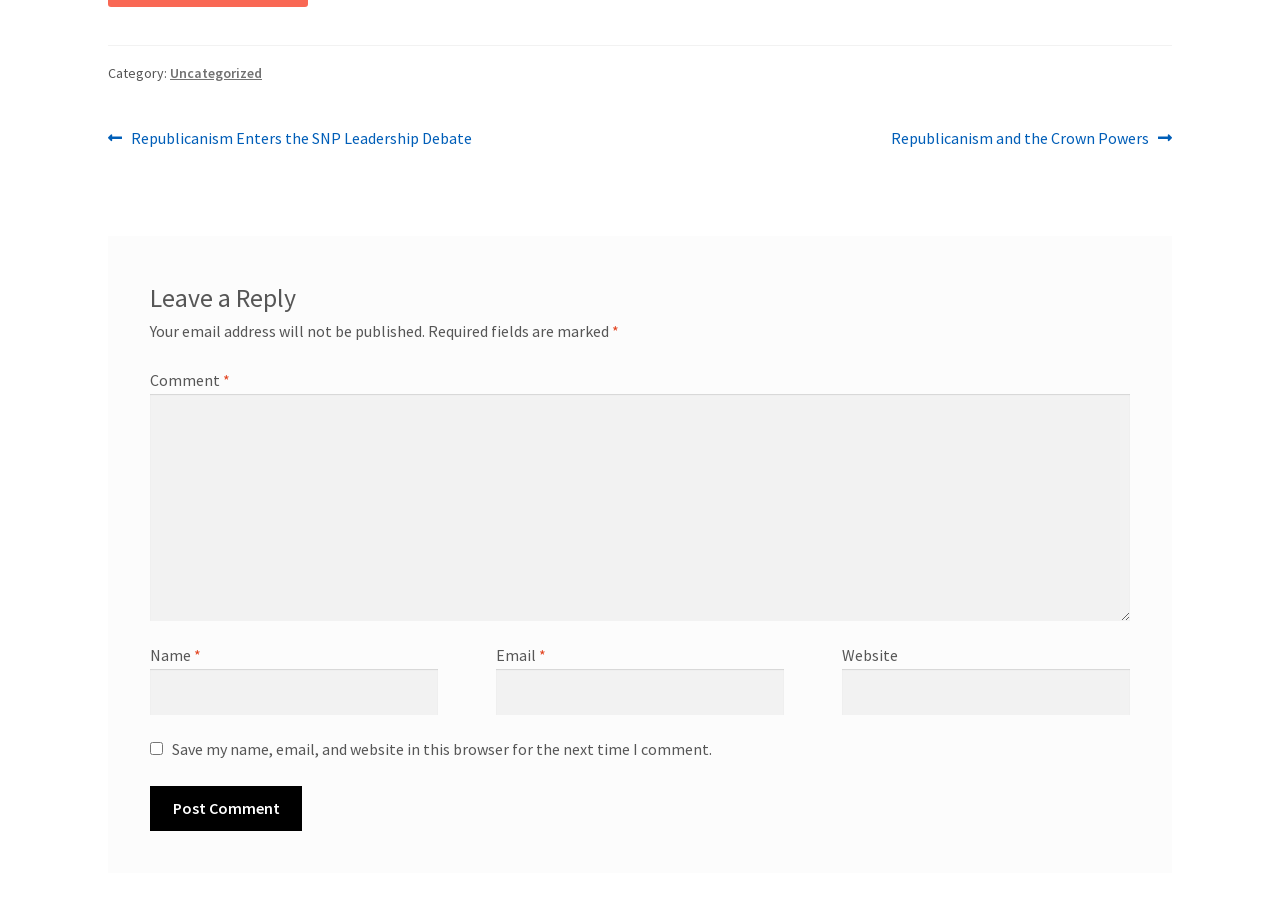Please identify the bounding box coordinates of the clickable area that will fulfill the following instruction: "Post a comment". The coordinates should be in the format of four float numbers between 0 and 1, i.e., [left, top, right, bottom].

[0.117, 0.869, 0.236, 0.92]